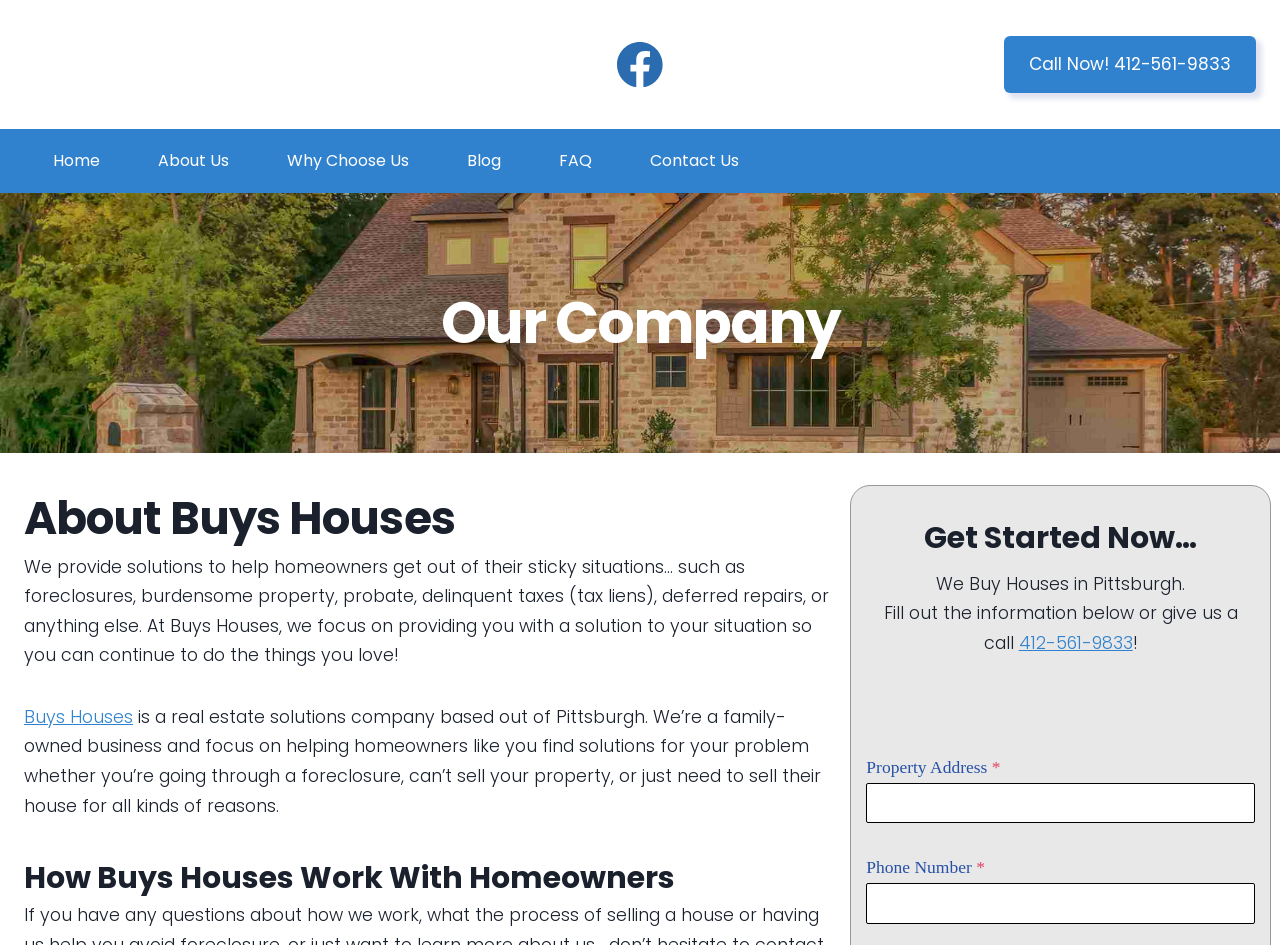Please give a succinct answer to the question in one word or phrase:
What is the company name?

Buys Houses